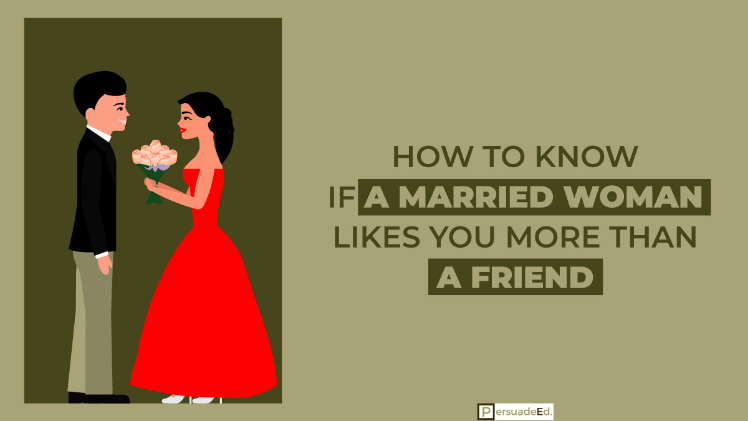Give a detailed account of what is happening in the image.

The image presents a captivating illustration featuring a man and a woman, symbolizing the theme of relationships and attraction. The woman is depicted wearing a striking red dress, holding a bouquet of flowers, which enhances the romantic ambiance. The man stands opposite her, dressed in a black suit, suggesting a formal yet intimate setting. 

Above them, in bold typography, the title reads "HOW TO KNOW IF A MARRIED WOMAN LIKES YOU MORE THAN A FRIEND," clearly conveying the article's focus. The pleasing color scheme of muted greens and reds serves to draw the viewer's attention to the central theme of navigating complex emotional territories. The image is associated with the article by PersudeEd, which aims to assist readers in understanding the nuances of such relationships.